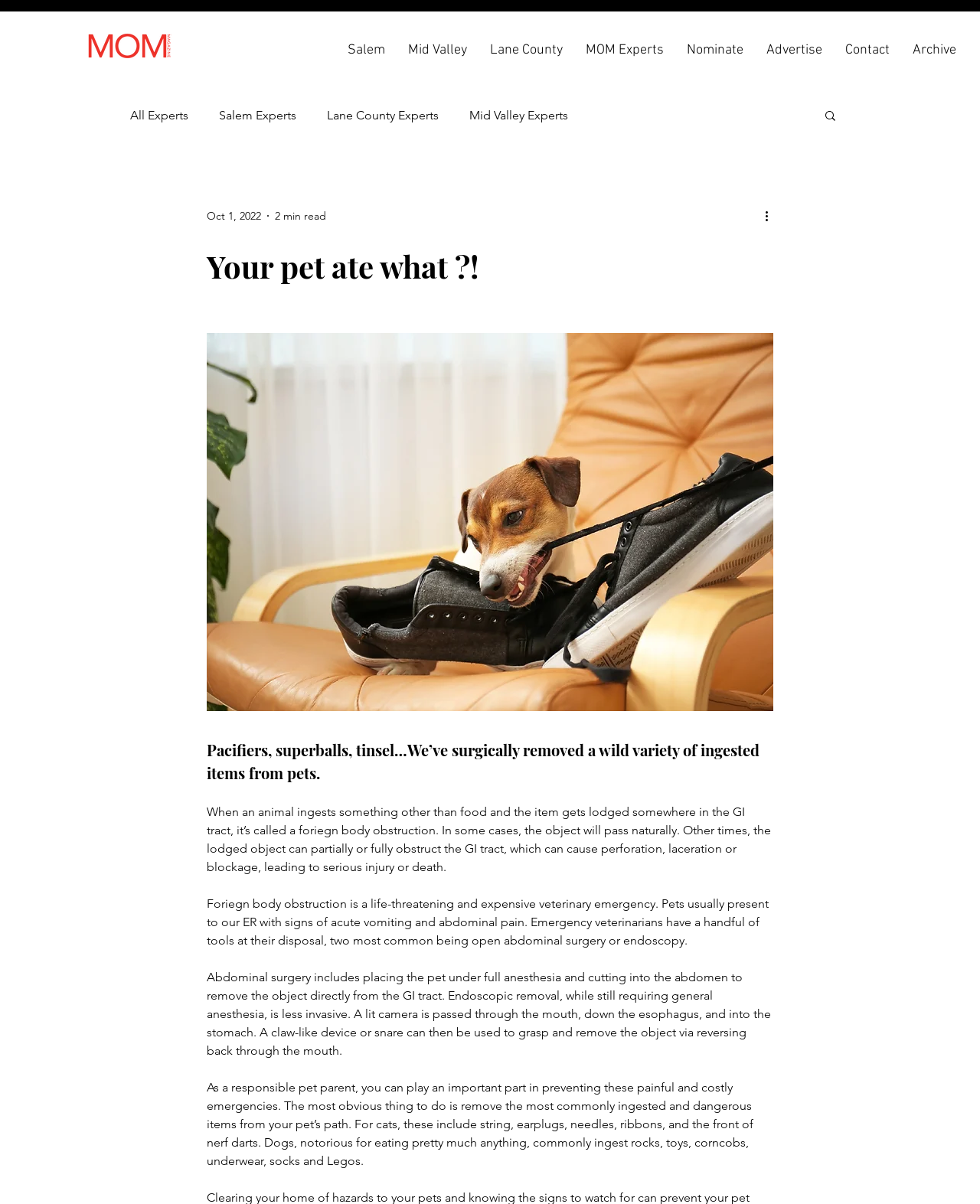Can you give a comprehensive explanation to the question given the content of the image?
How many navigation links are there?

There are two navigation elements, one with the text 'Site' and the other with the text 'blog', which suggests that there are two navigation links.